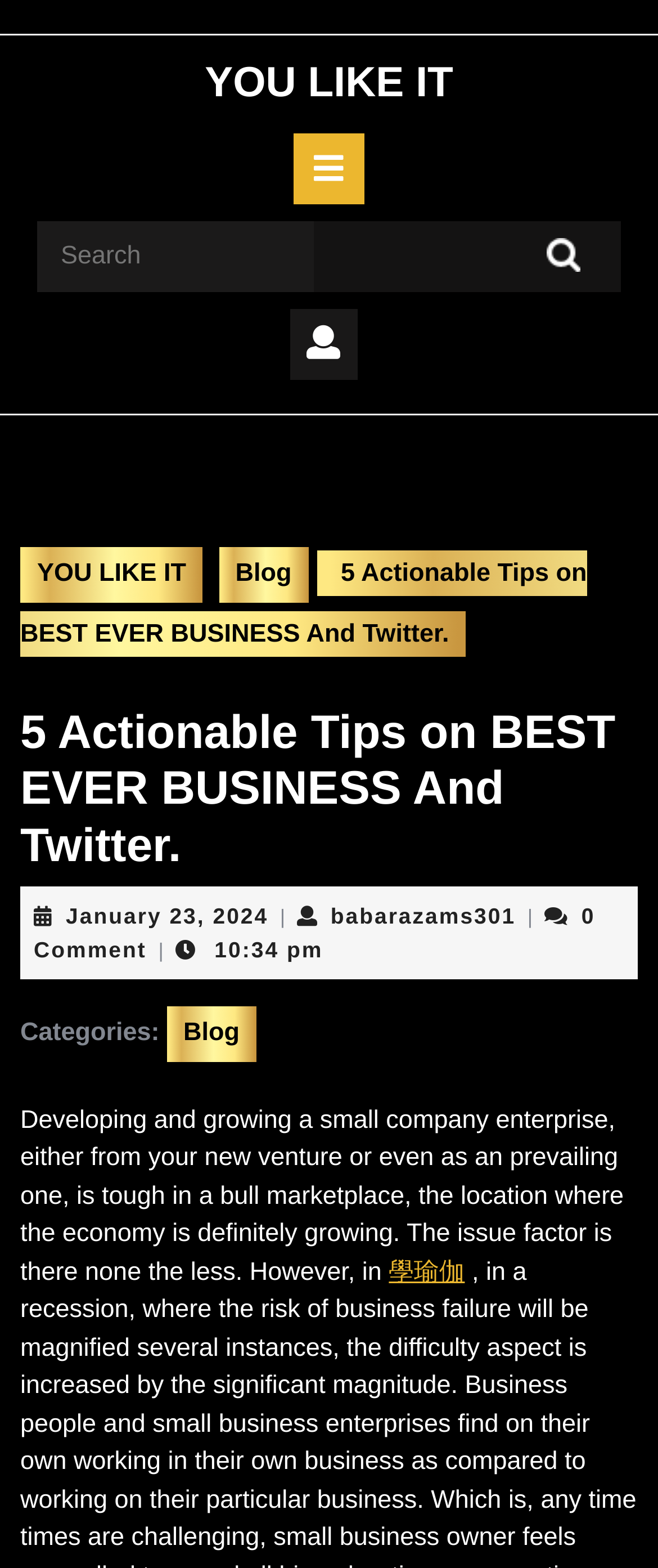For the following element description, predict the bounding box coordinates in the format (top-left x, top-left y, bottom-right x, bottom-right y). All values should be floating point numbers between 0 and 1. Description: parent_node: Search for: value="Search"

[0.831, 0.141, 0.944, 0.183]